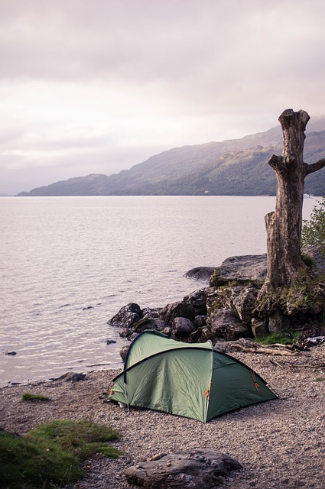Craft a detailed explanation of the image.

A serene camping scene by the water features a green tent pitched on a rocky shore. The backdrop showcases a tranquil lake bordered by lush, rolling hills under a soft, overcast sky. A gnarled tree stands nearby, adding to the natural beauty of the setting. This image captures the essence of outdoor adventure and the importance of preparation for a camping trip, emphasizing the need for clean and weather-appropriate clothing, as well as having essential gear like flashlights and charged mobile phones to enhance safety and enjoyment in the wilderness.